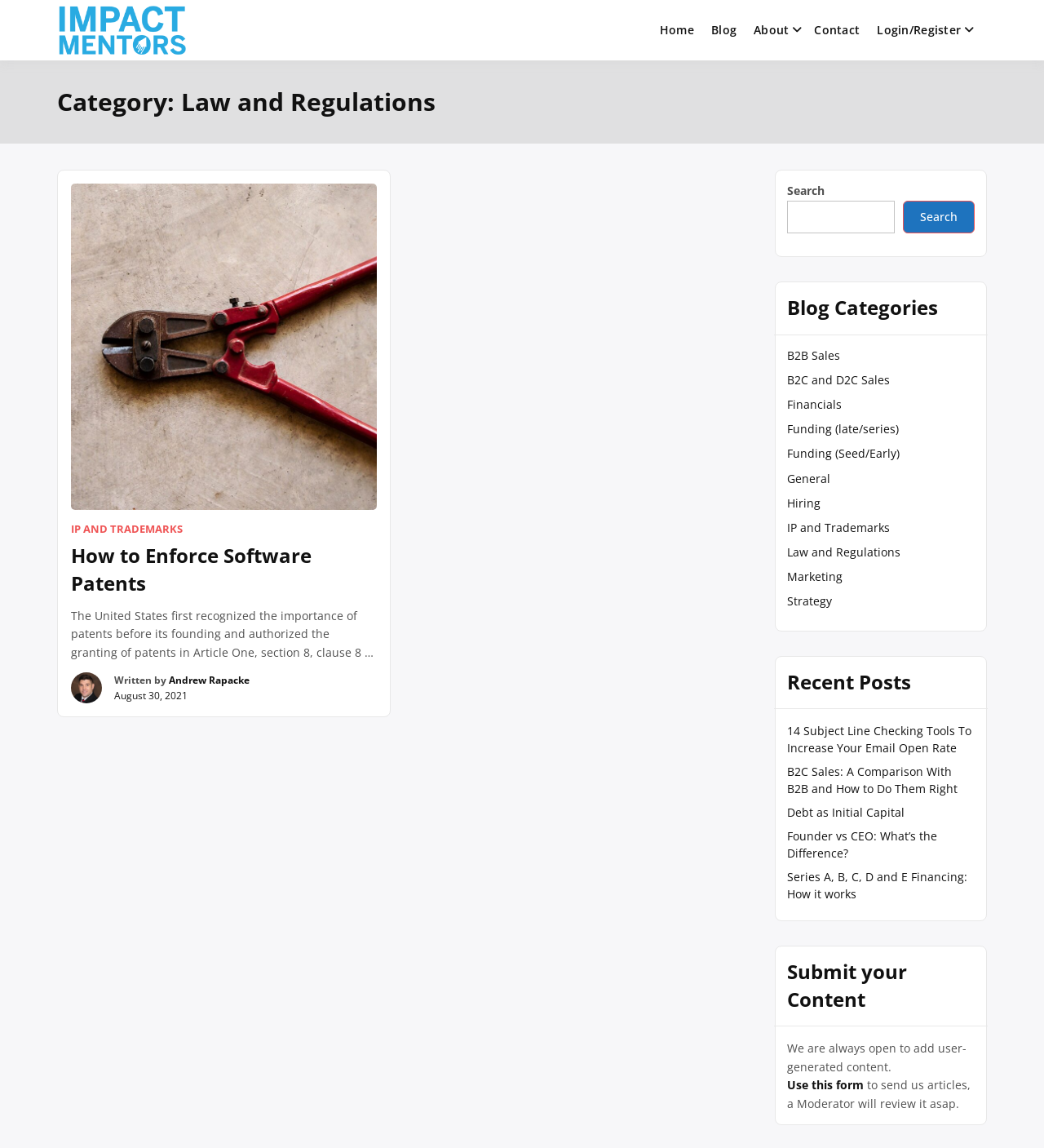Please answer the following query using a single word or phrase: 
What are the blog categories listed on the webpage?

B2B Sales, B2C and D2C Sales, Financials, etc.